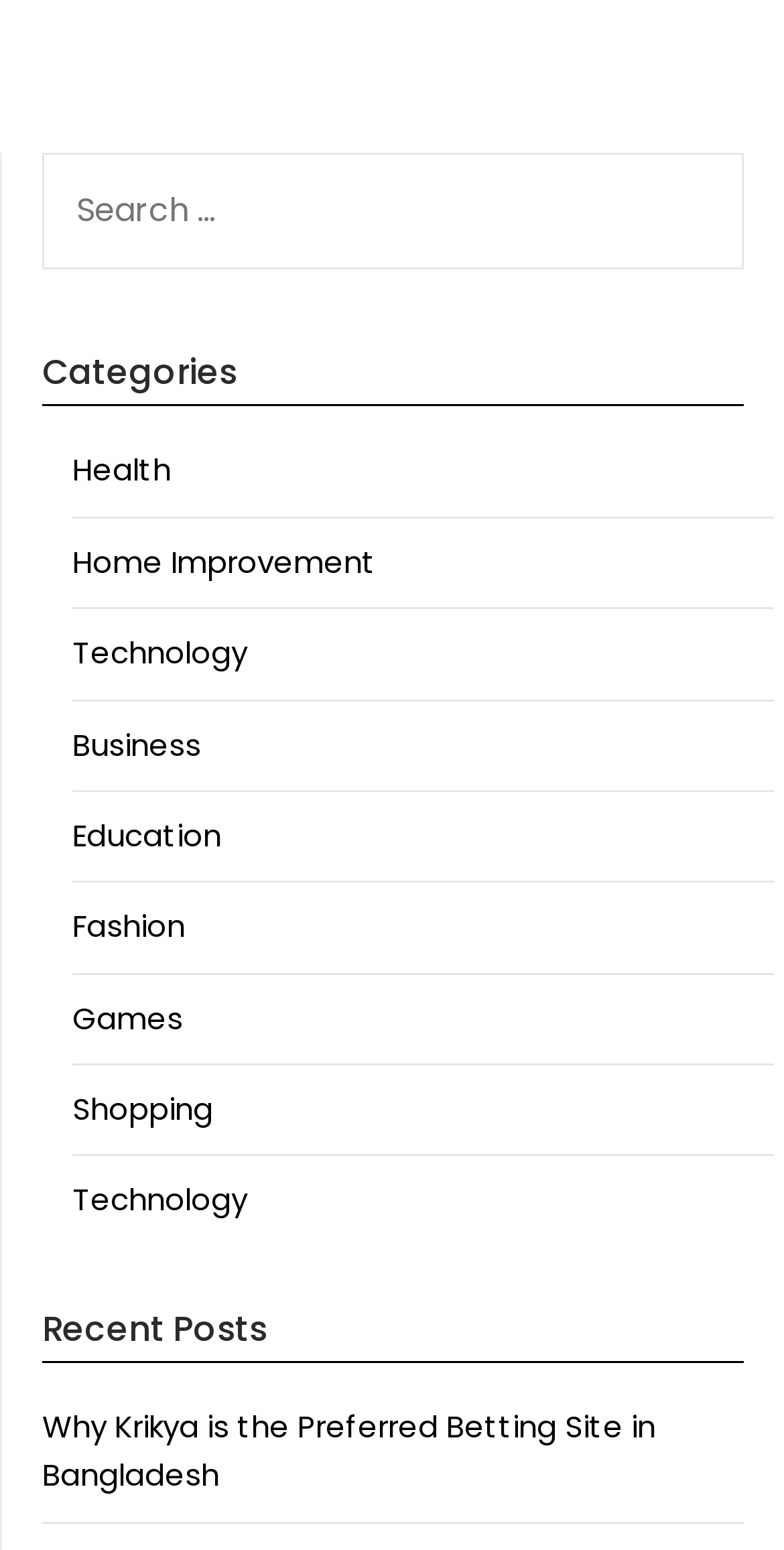Determine the bounding box coordinates for the area that should be clicked to carry out the following instruction: "read recent post about Krikya".

[0.054, 0.907, 0.836, 0.965]